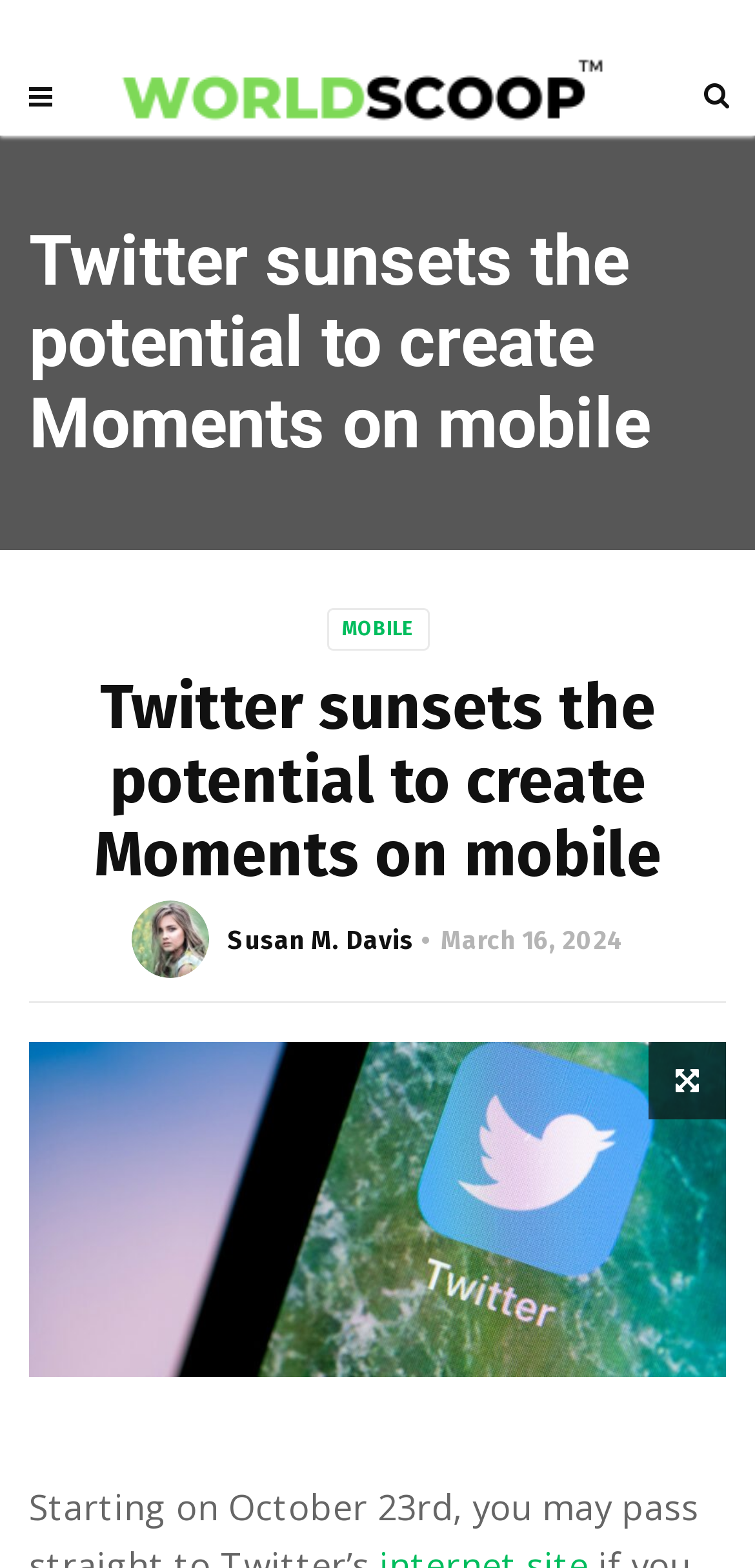Your task is to extract the text of the main heading from the webpage.

Twitter sunsets the potential to create Moments on mobile